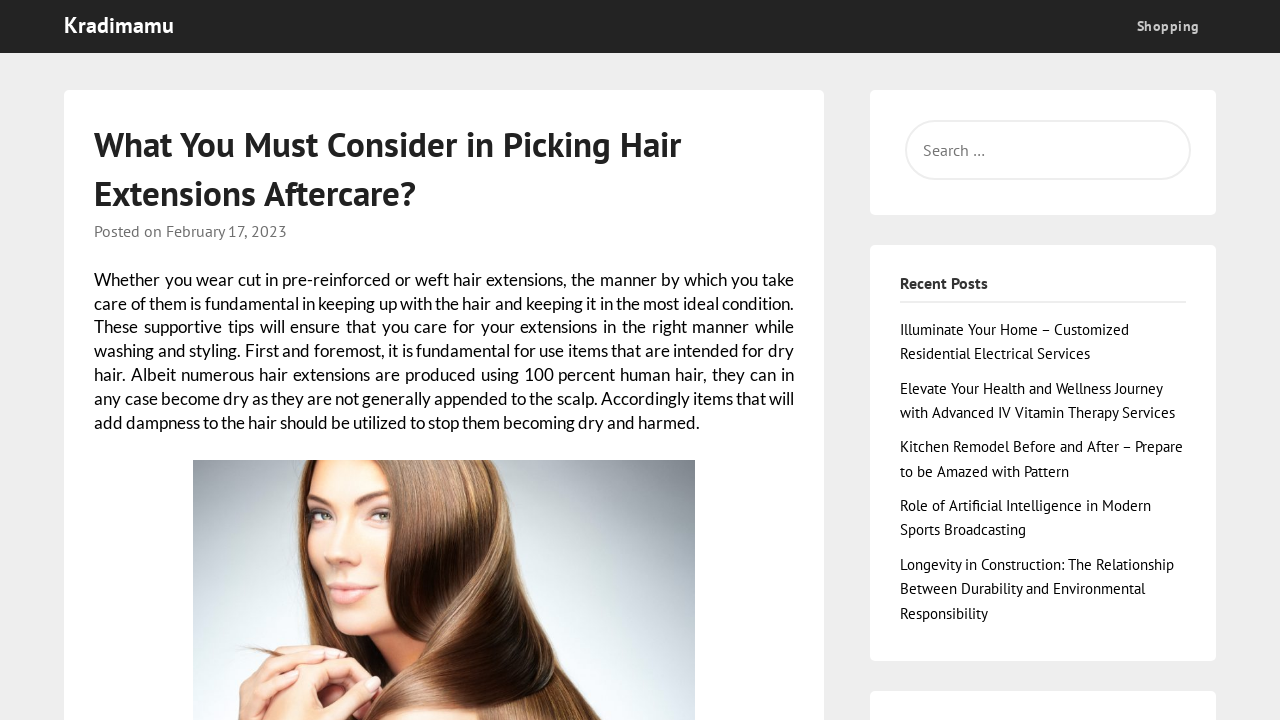Can you provide the bounding box coordinates for the element that should be clicked to implement the instruction: "View the 'Shopping' page"?

[0.888, 0.0, 0.95, 0.073]